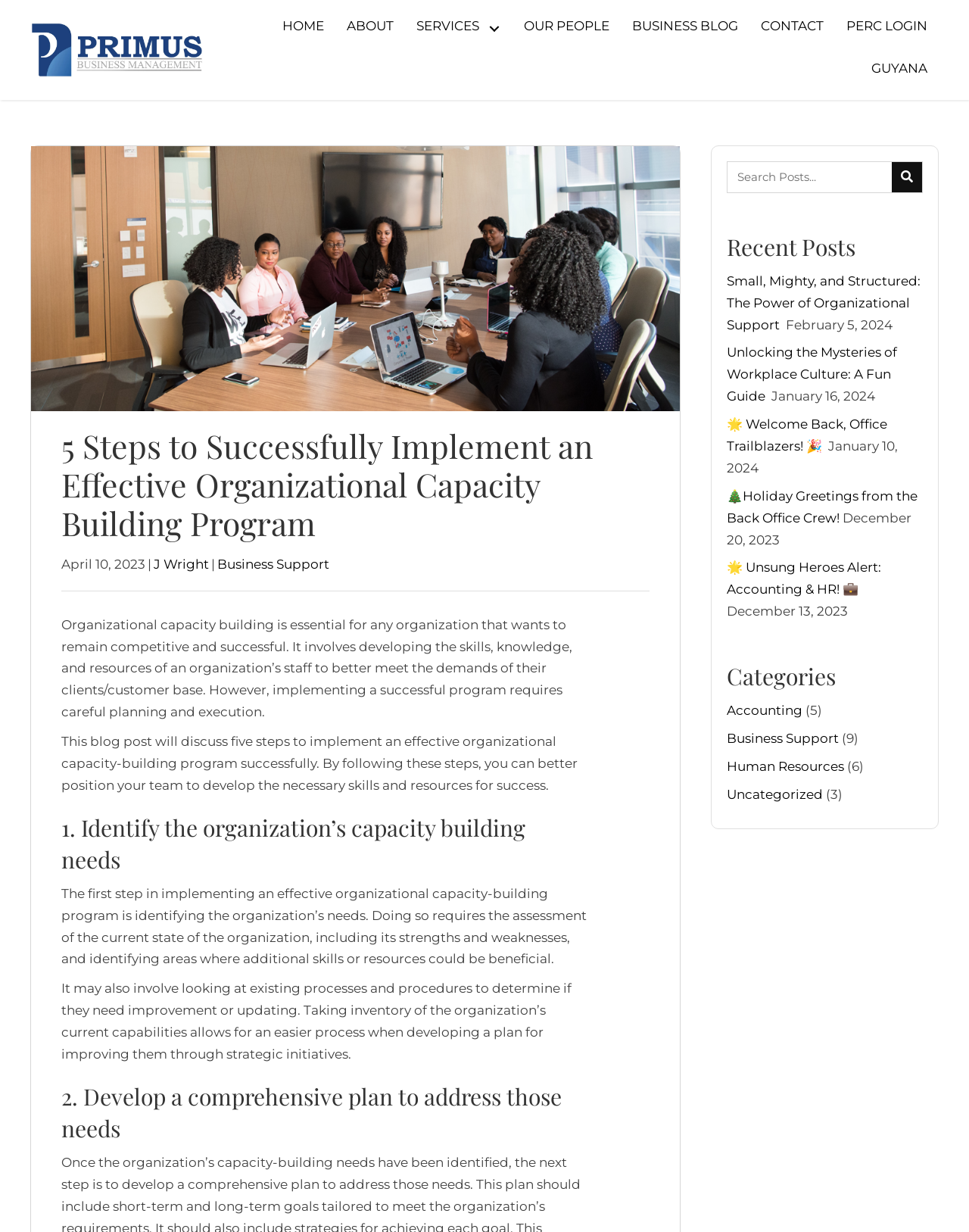Please locate the bounding box coordinates of the element's region that needs to be clicked to follow the instruction: "Go to the HOME page". The bounding box coordinates should be provided as four float numbers between 0 and 1, i.e., [left, top, right, bottom].

[0.28, 0.006, 0.346, 0.04]